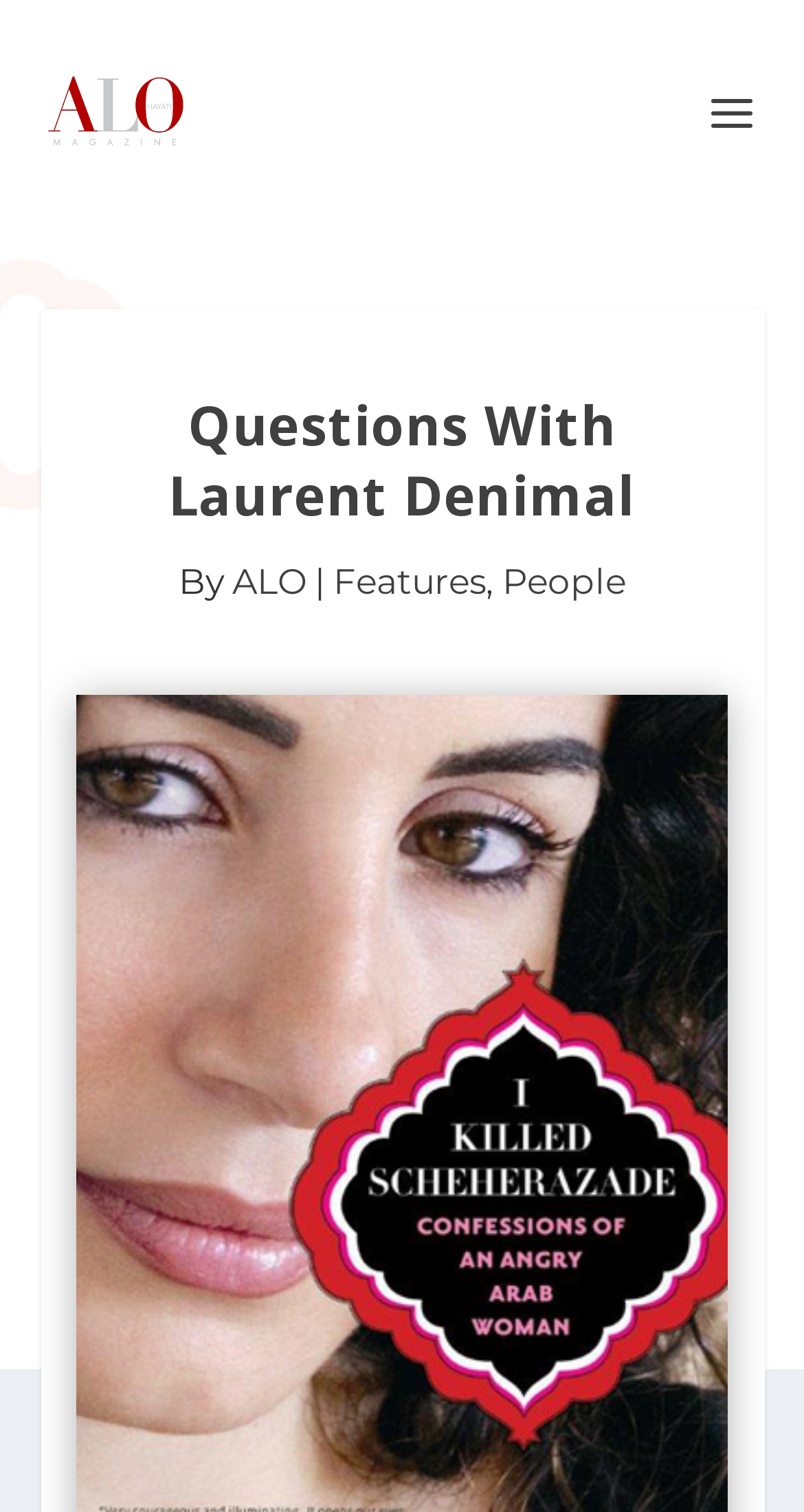How many categories are listed below the title?
Please analyze the image and answer the question with as much detail as possible.

Below the title 'Questions With Laurent Denimal', there are three categories listed: 'ALO', 'Features', and 'People'. These categories are separated by '|' and ','.